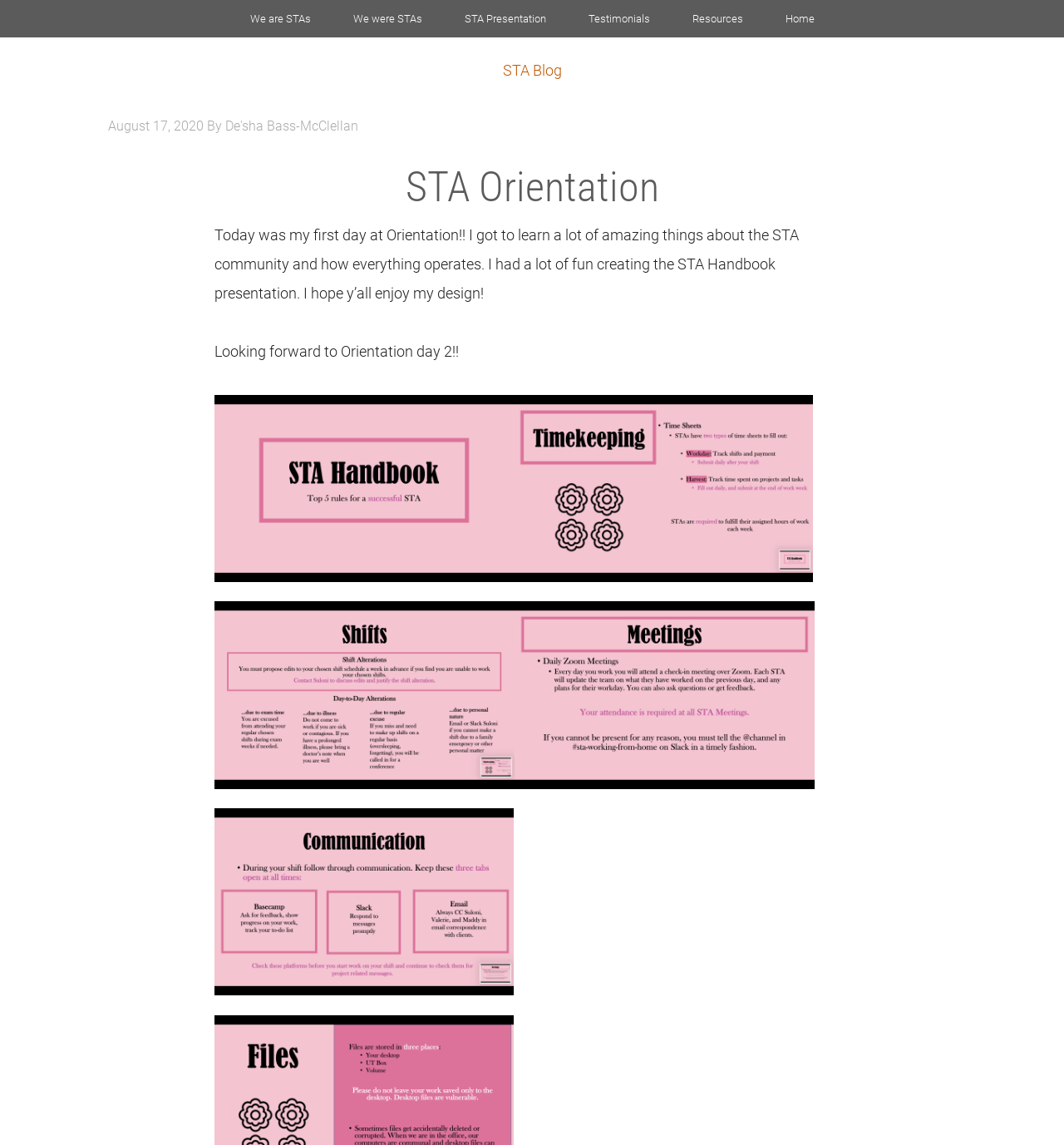Find and provide the bounding box coordinates for the UI element described with: "Return to top of page".

None